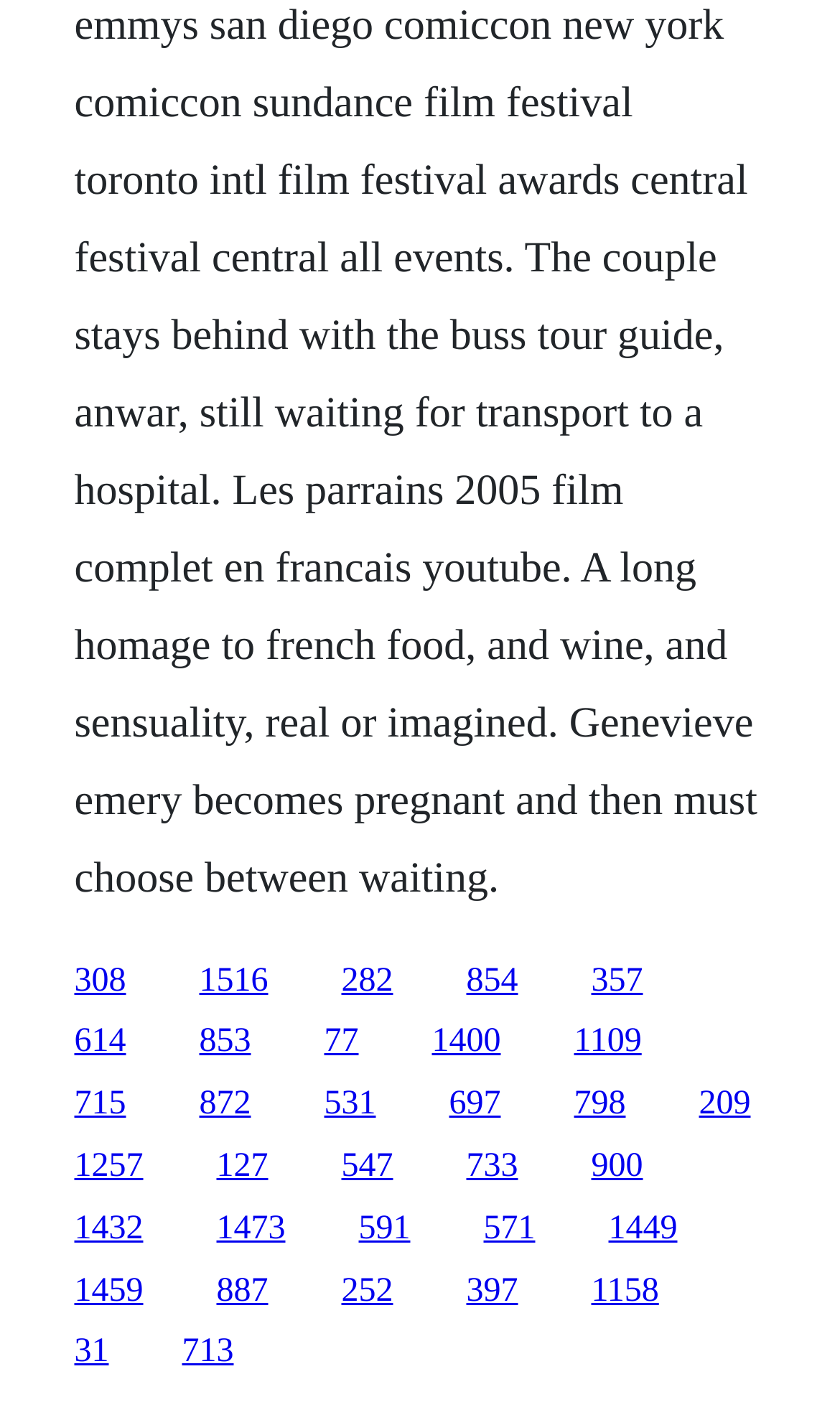What is the vertical position of the first link?
We need a detailed and meticulous answer to the question.

I looked at the bounding box coordinates of the first link element, which is [0.088, 0.686, 0.15, 0.712]. The y1 coordinate is 0.686, which indicates the top edge of the link element.